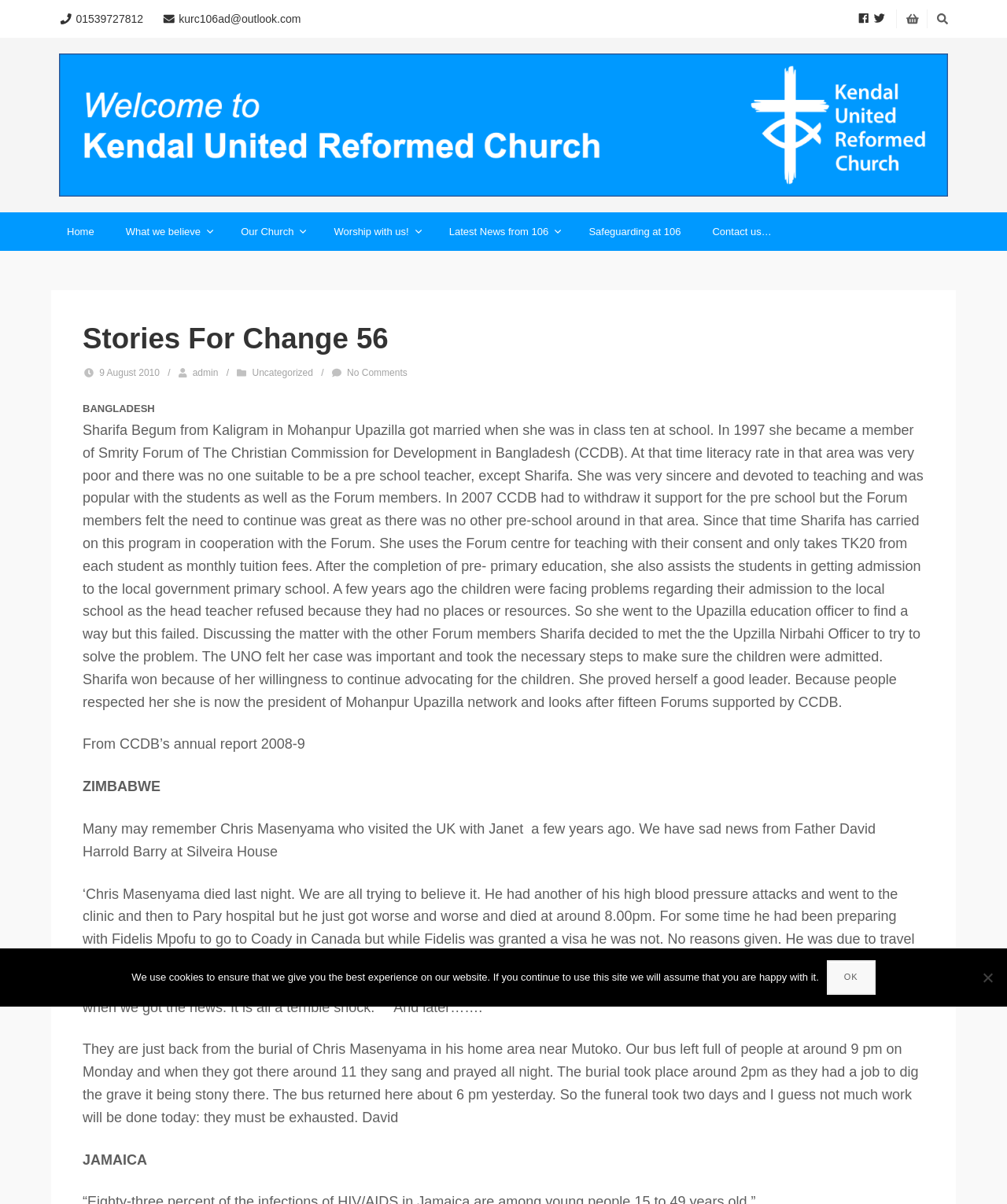Describe all significant elements and features of the webpage.

This webpage appears to be a blog or news article page from Kendal United Reformed Church. At the top, there is a header section with the church's name and a navigation menu with links to various pages, including "Home", "What we believe", "Our Church", and more.

Below the header, there is a main content section with a title "Stories For Change 56" and a date "9 August 2010". The main content is divided into several sections, each with a heading and a block of text. The first section is about Sharifa Begum from Bangladesh, who became a preschool teacher and advocate for children's education. The text describes her journey and achievements in detail.

The next sections are about Chris Masenyama from Zimbabwe, who passed away suddenly due to high blood pressure. The text describes the circumstances of his death and the funeral procession.

Finally, there is a section with a heading "JAMAICA", but it does not contain any text.

At the bottom of the page, there is a cookie notice dialog with a message and two buttons, "Ok" and "No". The dialog is not modal, meaning it does not block the rest of the page.

There are several links and images scattered throughout the page, including a logo of Kendal United Reformed Church at the top. The overall layout is simple and easy to read, with clear headings and concise text.